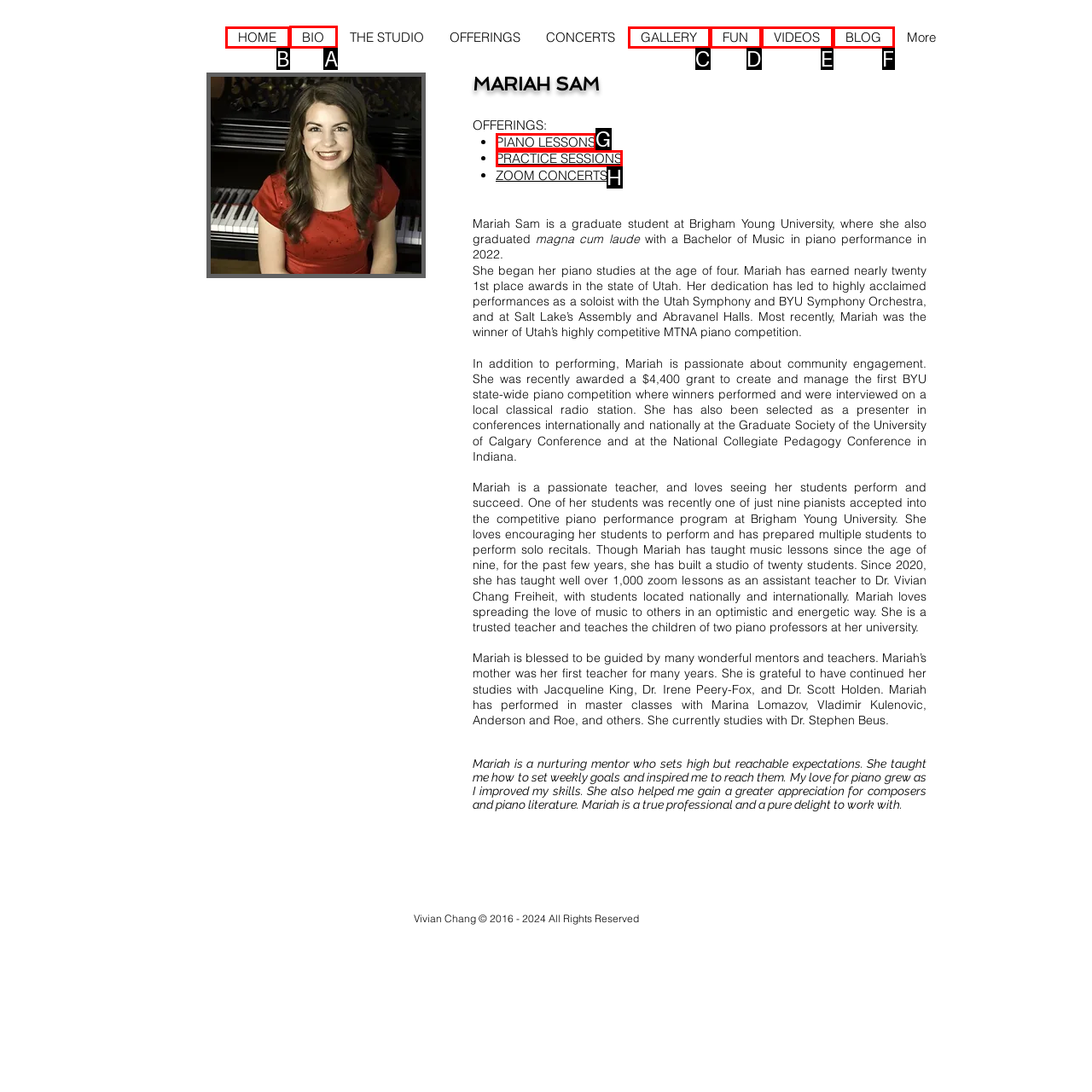Point out the HTML element I should click to achieve the following task: Click BIO Provide the letter of the selected option from the choices.

A